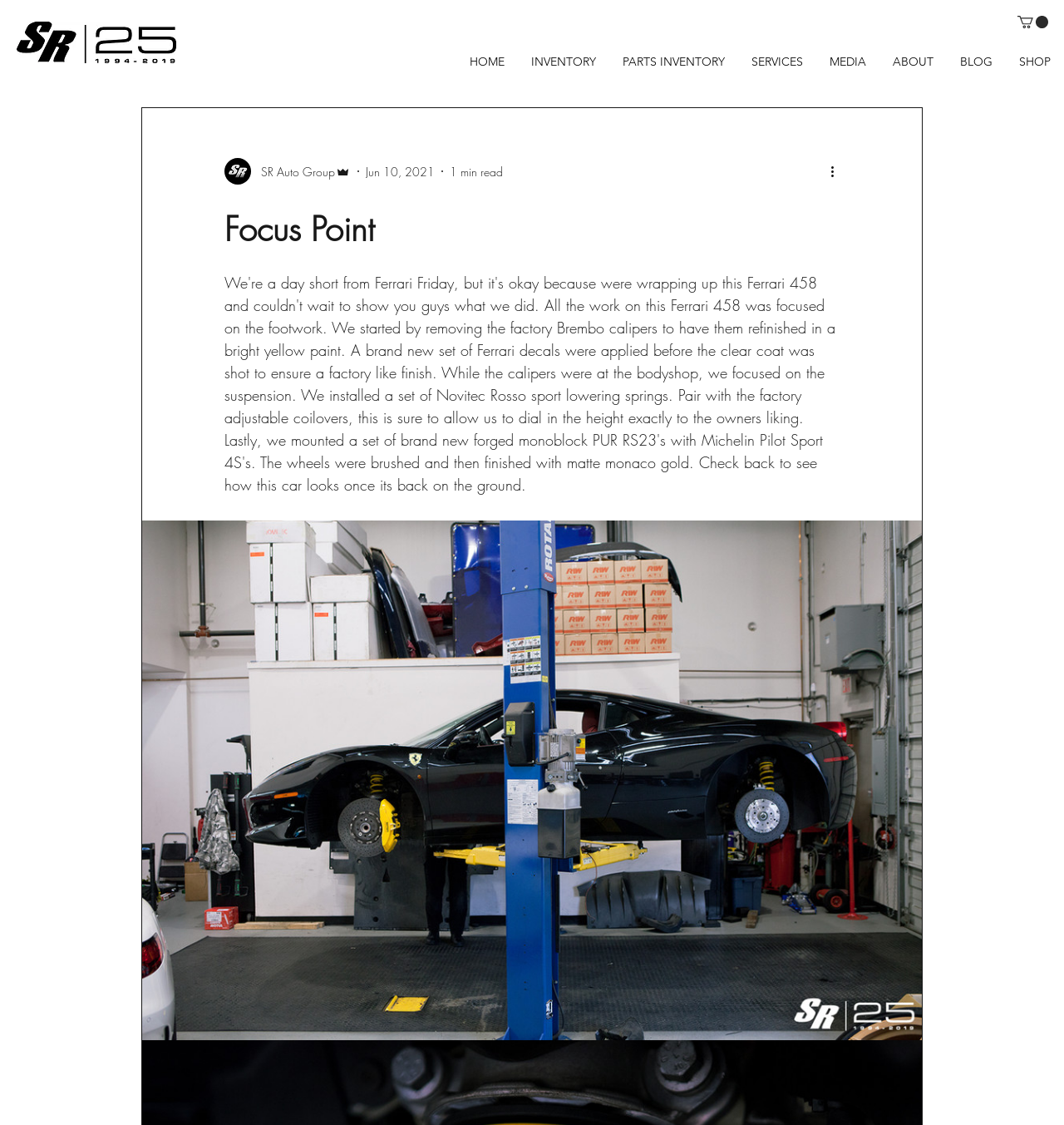Determine the bounding box coordinates of the element's region needed to click to follow the instruction: "Click the More actions button". Provide these coordinates as four float numbers between 0 and 1, formatted as [left, top, right, bottom].

[0.778, 0.143, 0.797, 0.161]